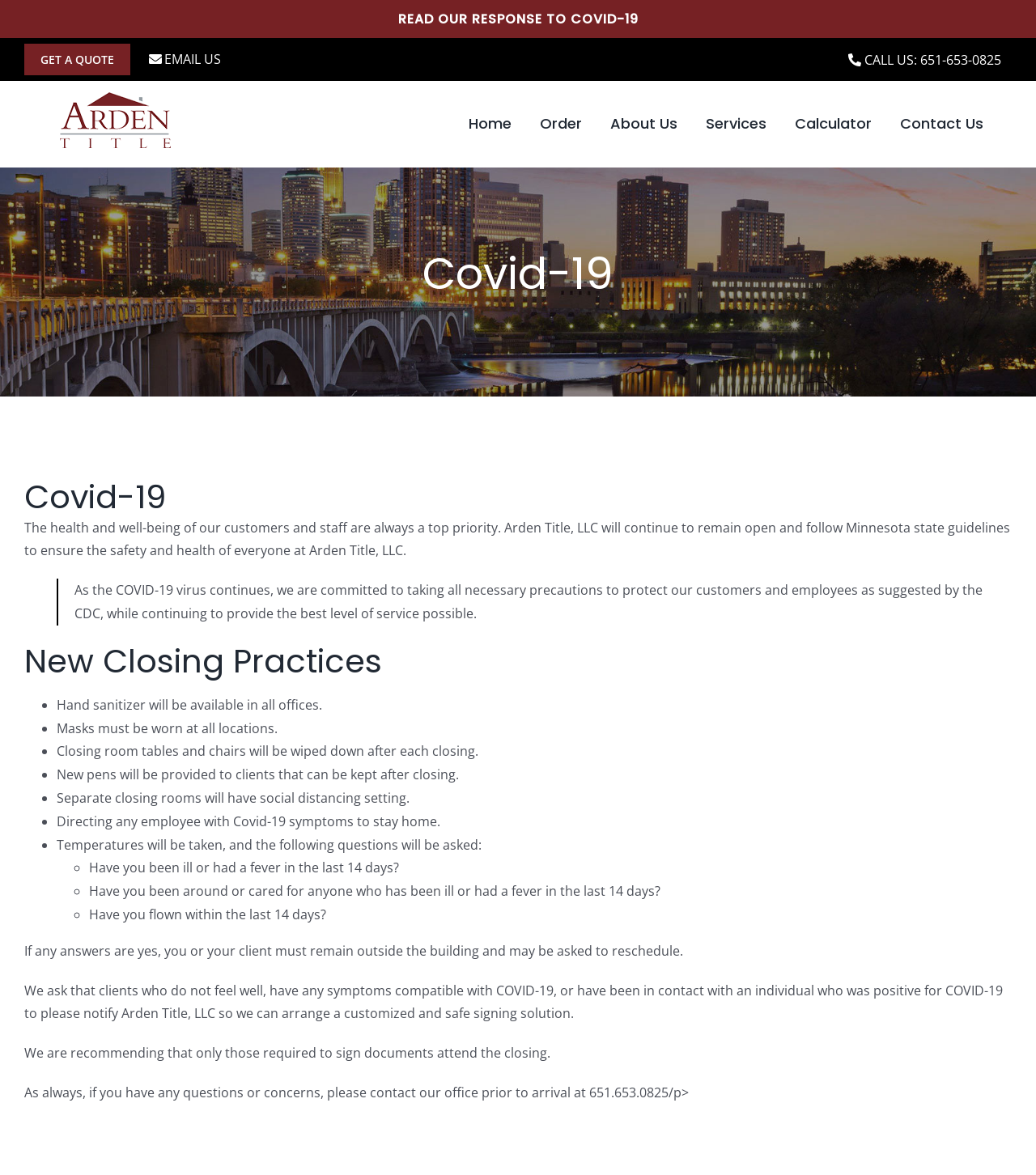Specify the bounding box coordinates of the area that needs to be clicked to achieve the following instruction: "Get a quote".

[0.023, 0.037, 0.126, 0.064]